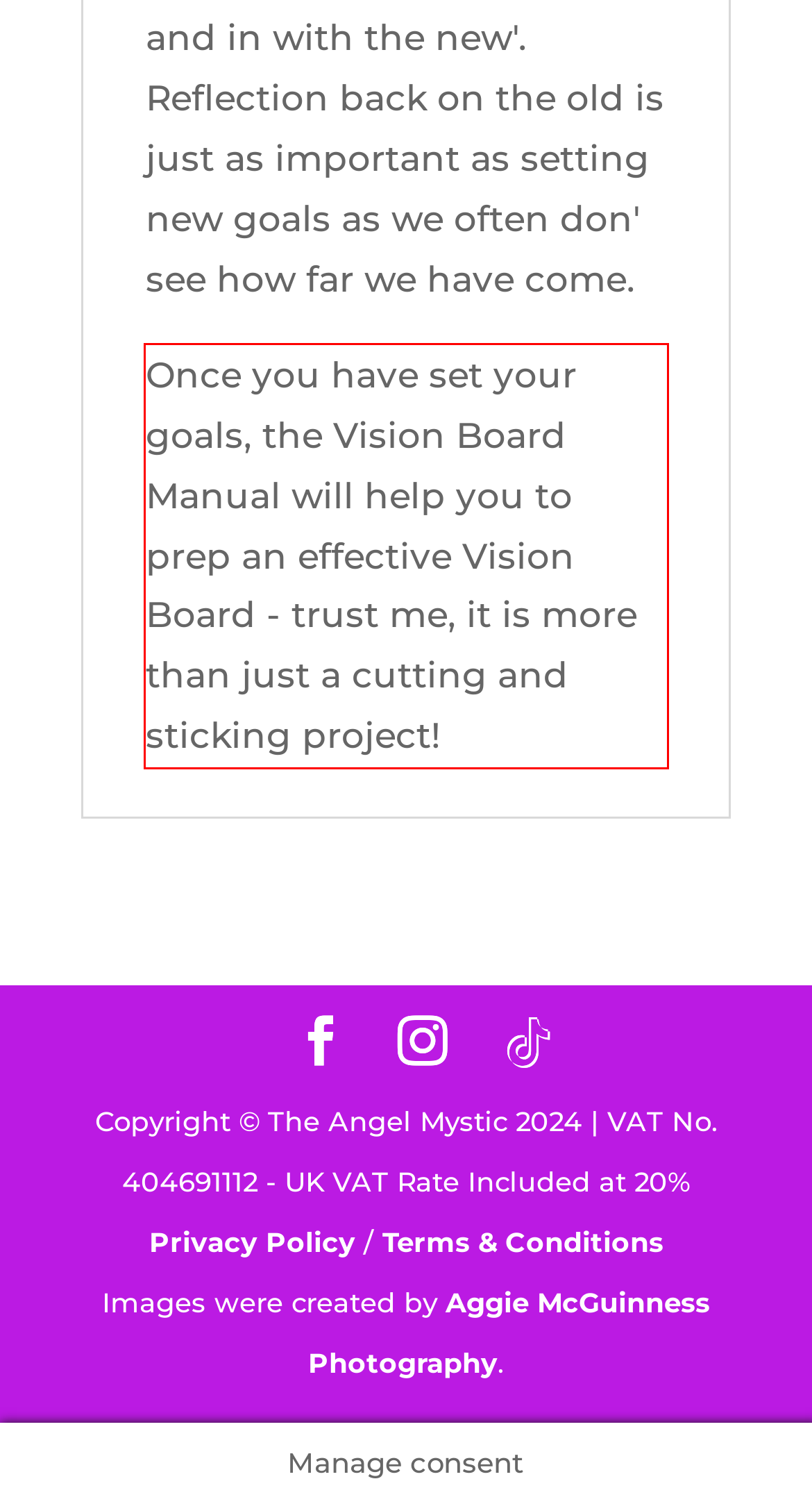You have a screenshot of a webpage where a UI element is enclosed in a red rectangle. Perform OCR to capture the text inside this red rectangle.

Once you have set your goals, the Vision Board Manual will help you to prep an effective Vision Board - trust me, it is more than just a cutting and sticking project!